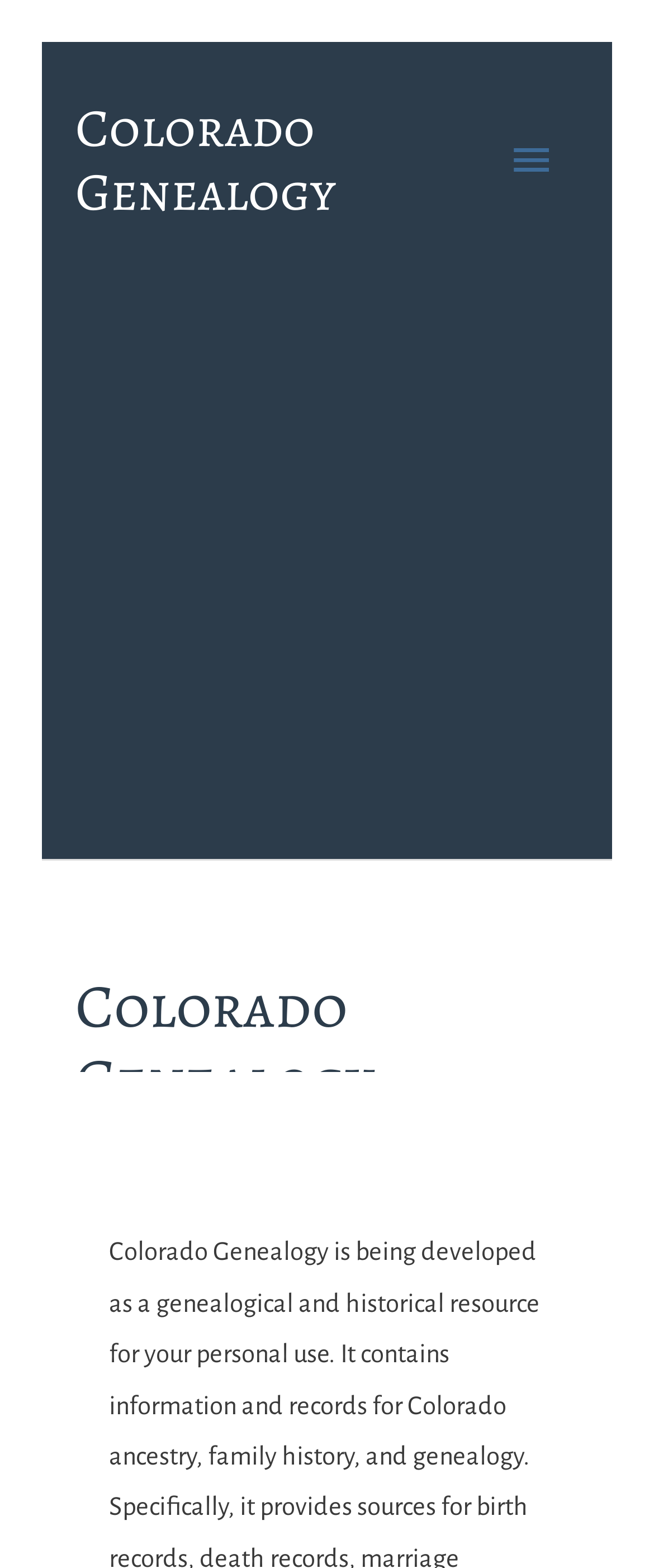What is the purpose of this website?
Please answer the question as detailed as possible.

Based on the webpage's content and structure, it appears to be a resource for individuals to research and explore their family history and genealogy, specifically focused on Colorado ancestry.